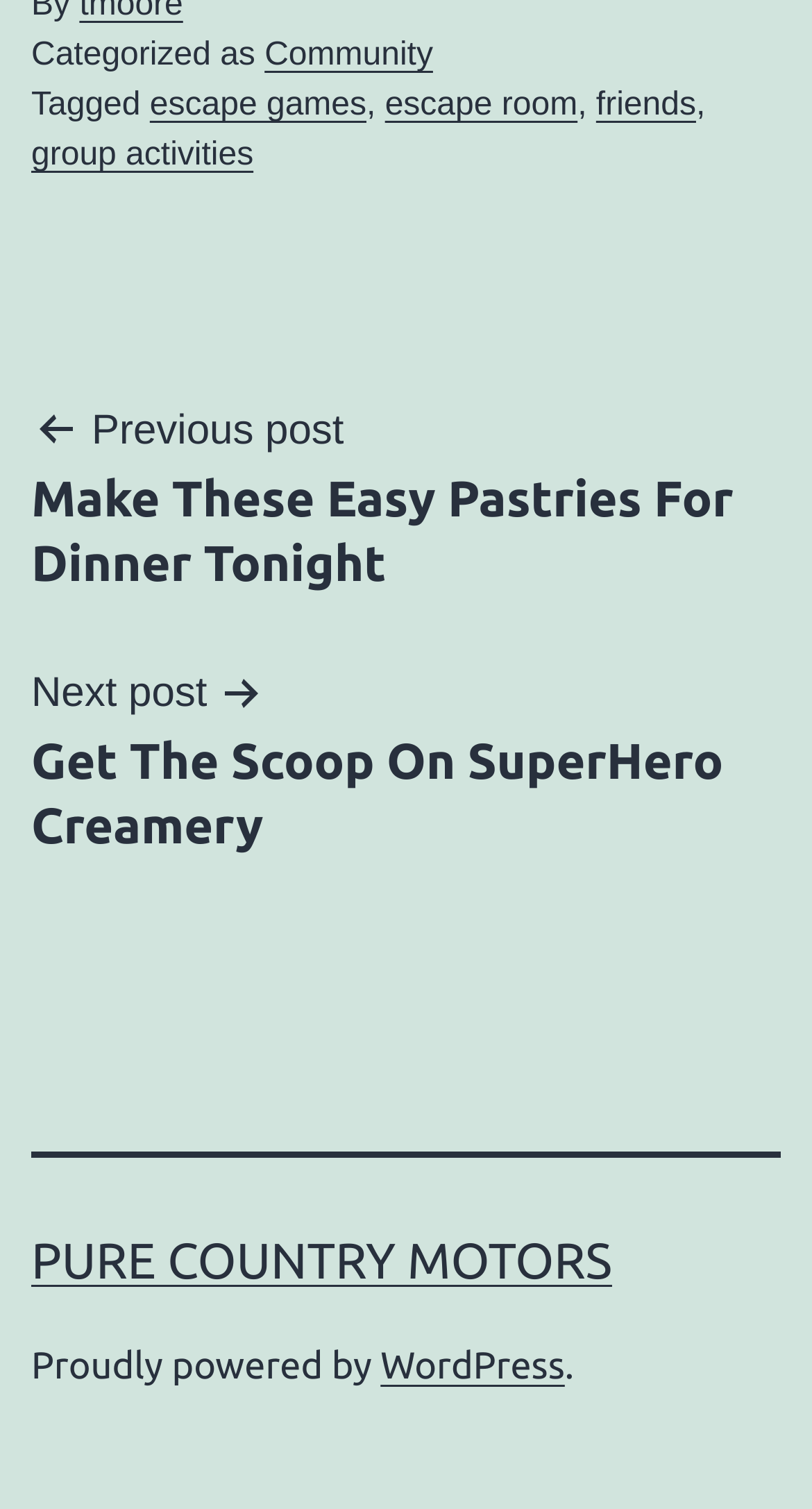Please identify the bounding box coordinates of the region to click in order to complete the given instruction: "Go to the community page". The coordinates should be four float numbers between 0 and 1, i.e., [left, top, right, bottom].

[0.326, 0.025, 0.533, 0.048]